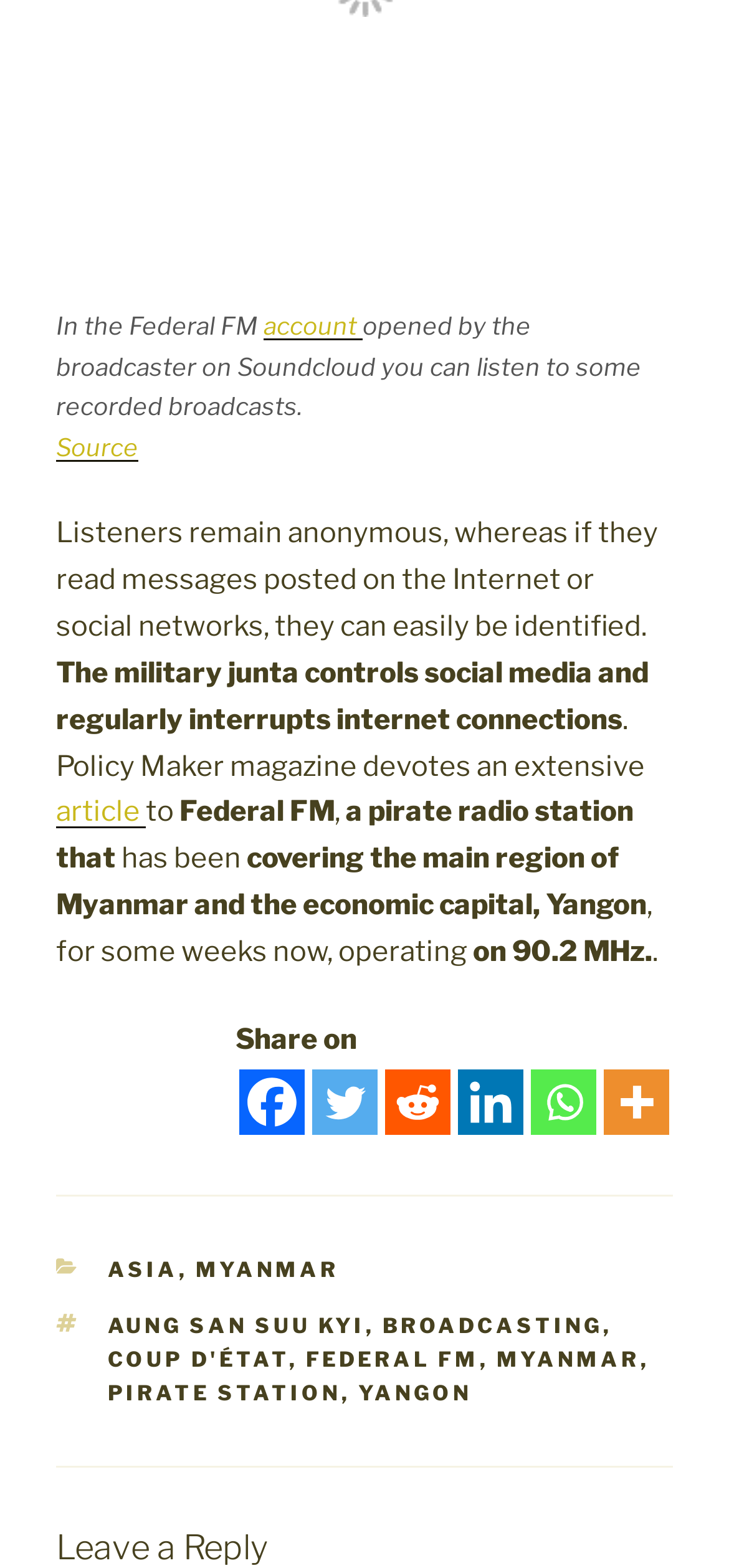What is the frequency of the pirate radio station?
Look at the webpage screenshot and answer the question with a detailed explanation.

The answer can be found in the text 'a pirate radio station that has been covering the main region of Myanmar and the economic capital, Yangon, for some weeks now, operating on 90.2 MHz.' which mentions the frequency of the pirate radio station as 90.2 MHz.